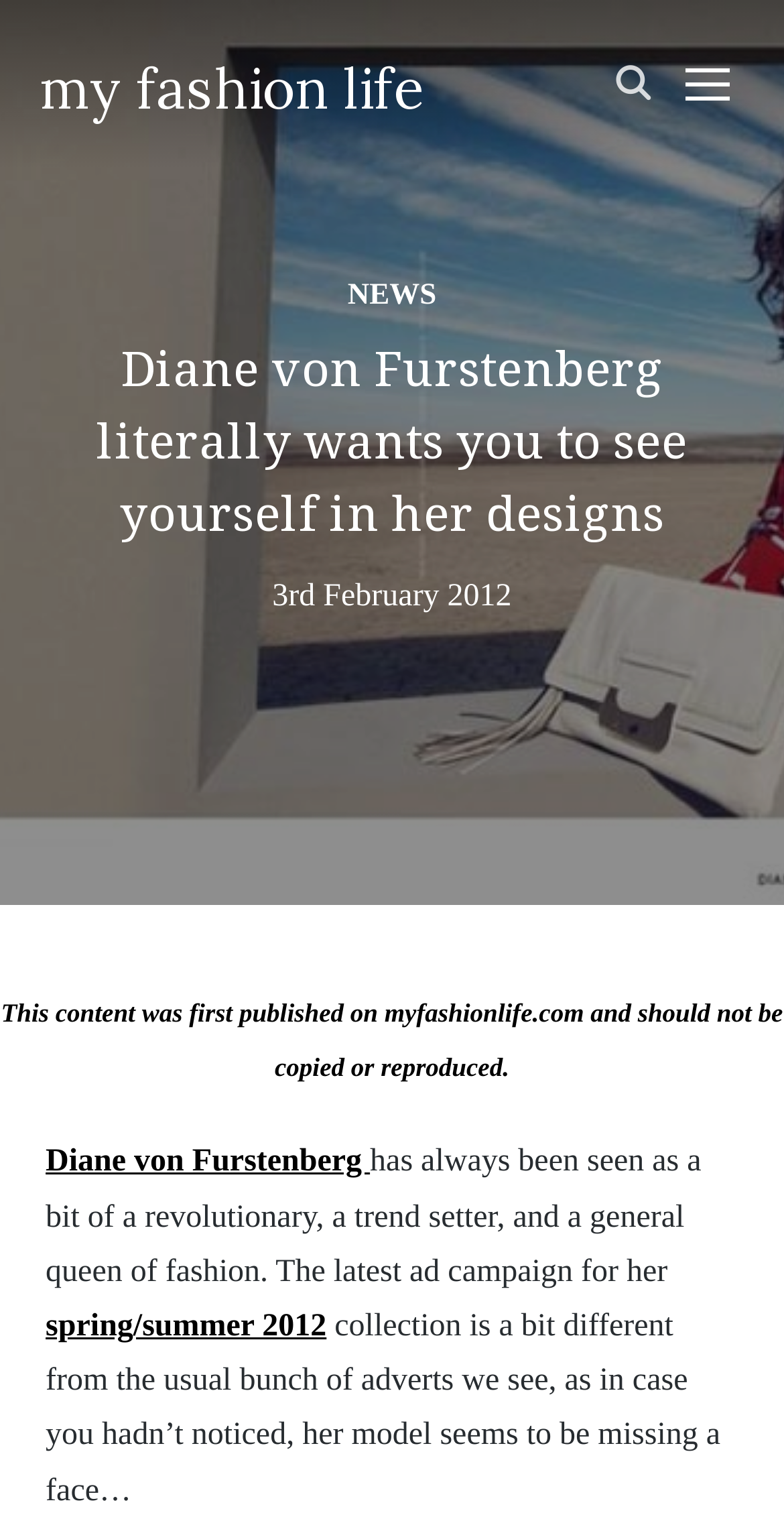Please find the bounding box coordinates in the format (top-left x, top-left y, bottom-right x, bottom-right y) for the given element description. Ensure the coordinates are floating point numbers between 0 and 1. Description: my fashion life

[0.05, 0.034, 0.54, 0.082]